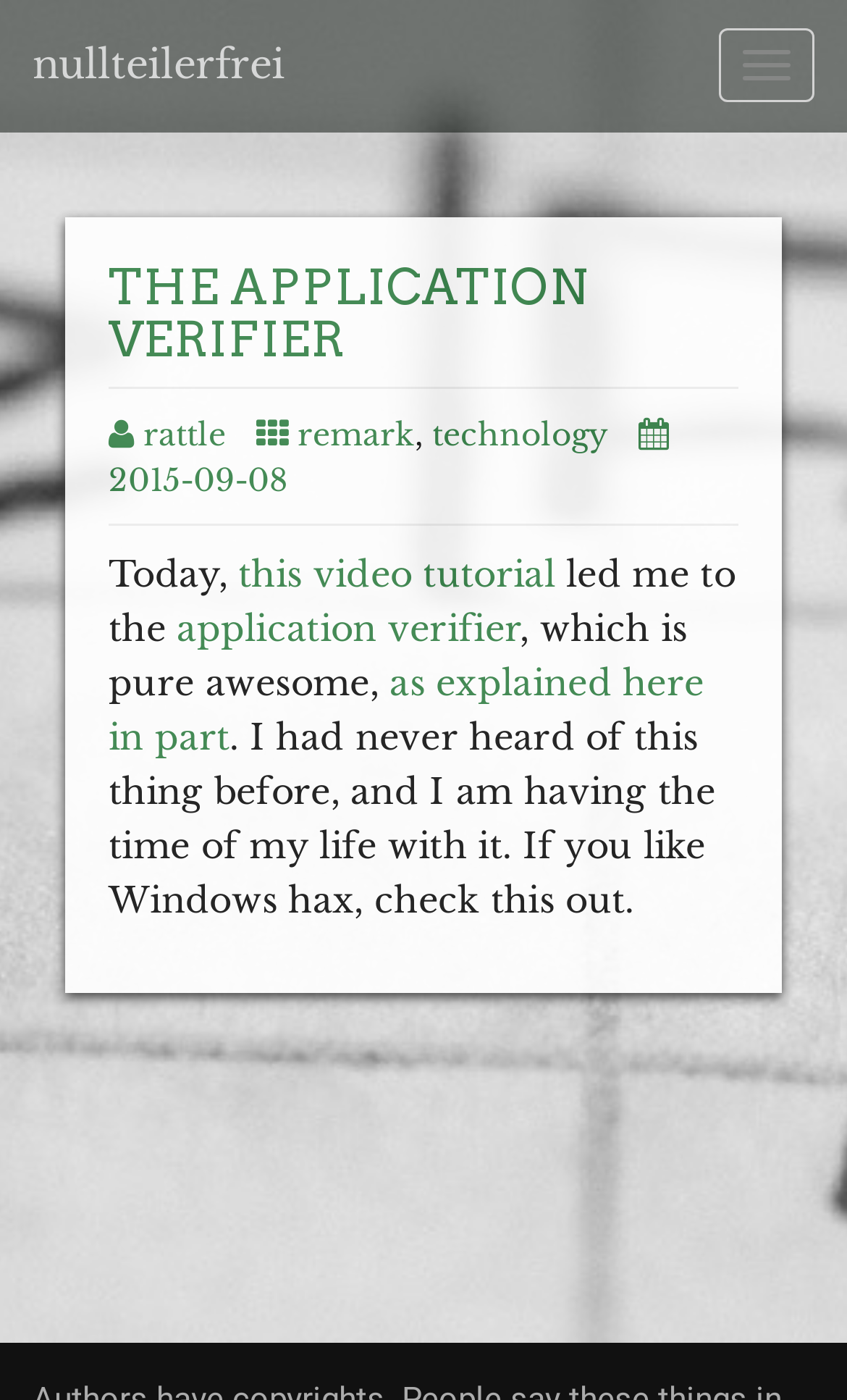Please identify the bounding box coordinates of the element's region that needs to be clicked to fulfill the following instruction: "Click the toggle navigation button". The bounding box coordinates should consist of four float numbers between 0 and 1, i.e., [left, top, right, bottom].

[0.849, 0.02, 0.962, 0.073]